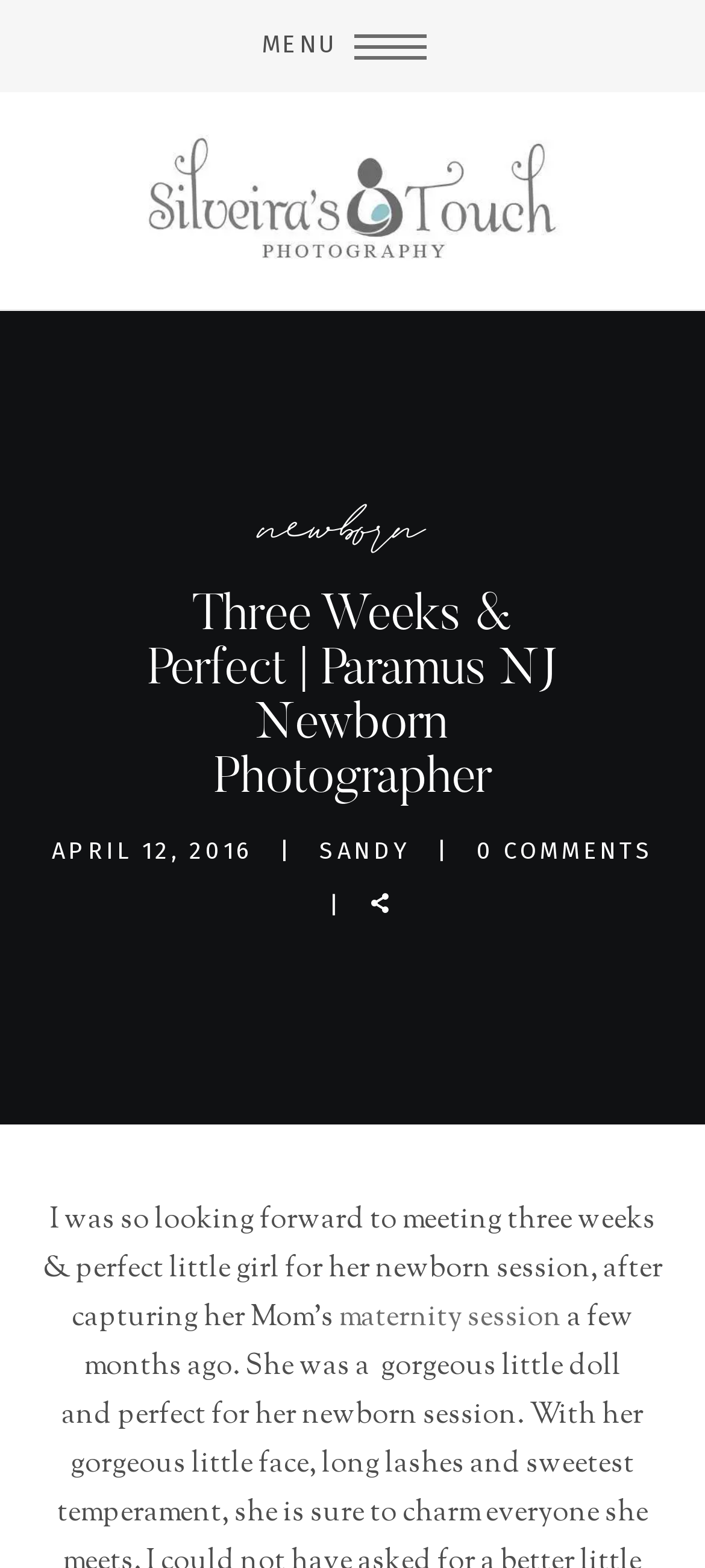Predict the bounding box of the UI element based on the description: "aria-label="Instagram - Black Circle"". The coordinates should be four float numbers between 0 and 1, formatted as [left, top, right, bottom].

None